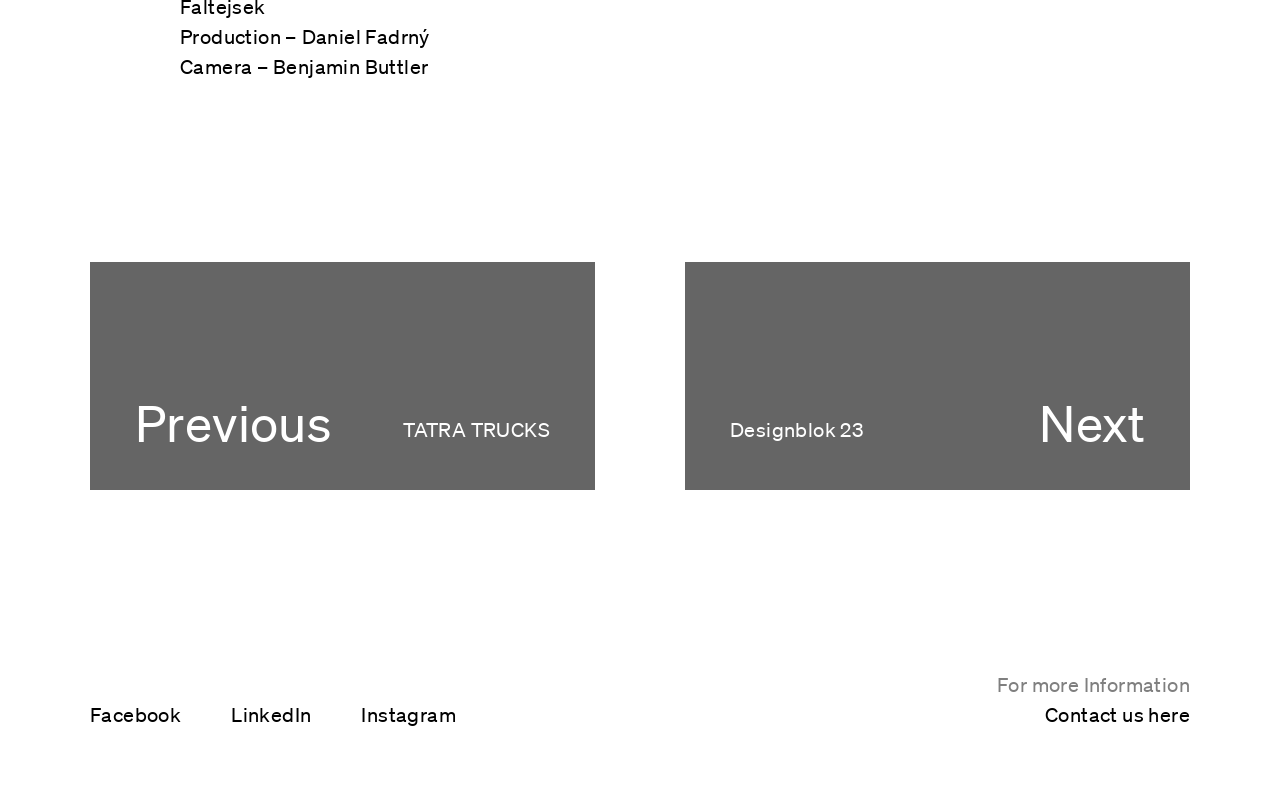What is the purpose of the 'Contact us here' link?
Respond to the question with a well-detailed and thorough answer.

The 'Contact us here' link is located below the 'For more Information' heading, suggesting that its purpose is to provide a way for users to get more information by contacting the relevant party.